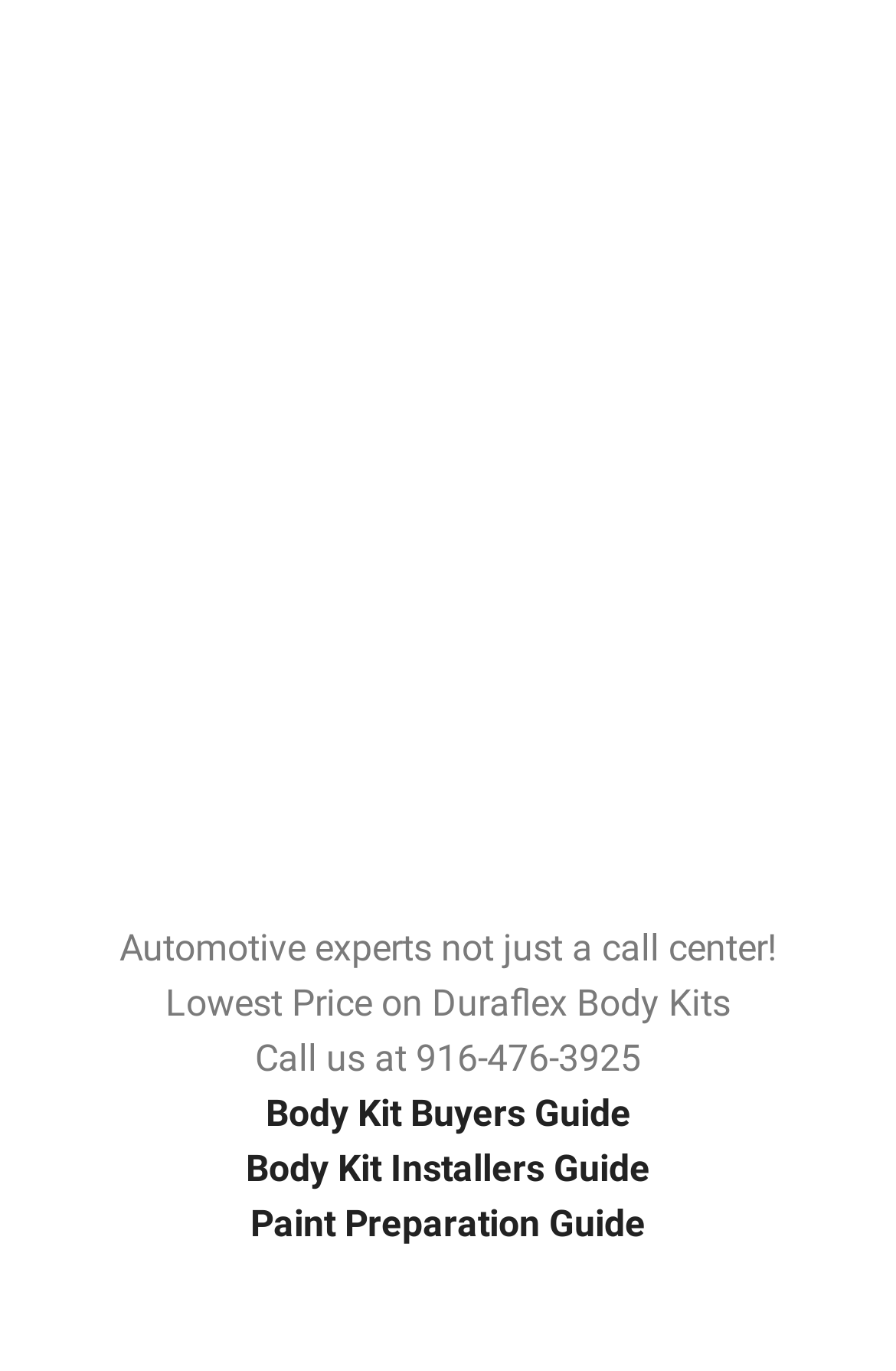Provide the bounding box coordinates of the HTML element described by the text: "Paint Preparation Guide".

[0.279, 0.877, 0.721, 0.909]